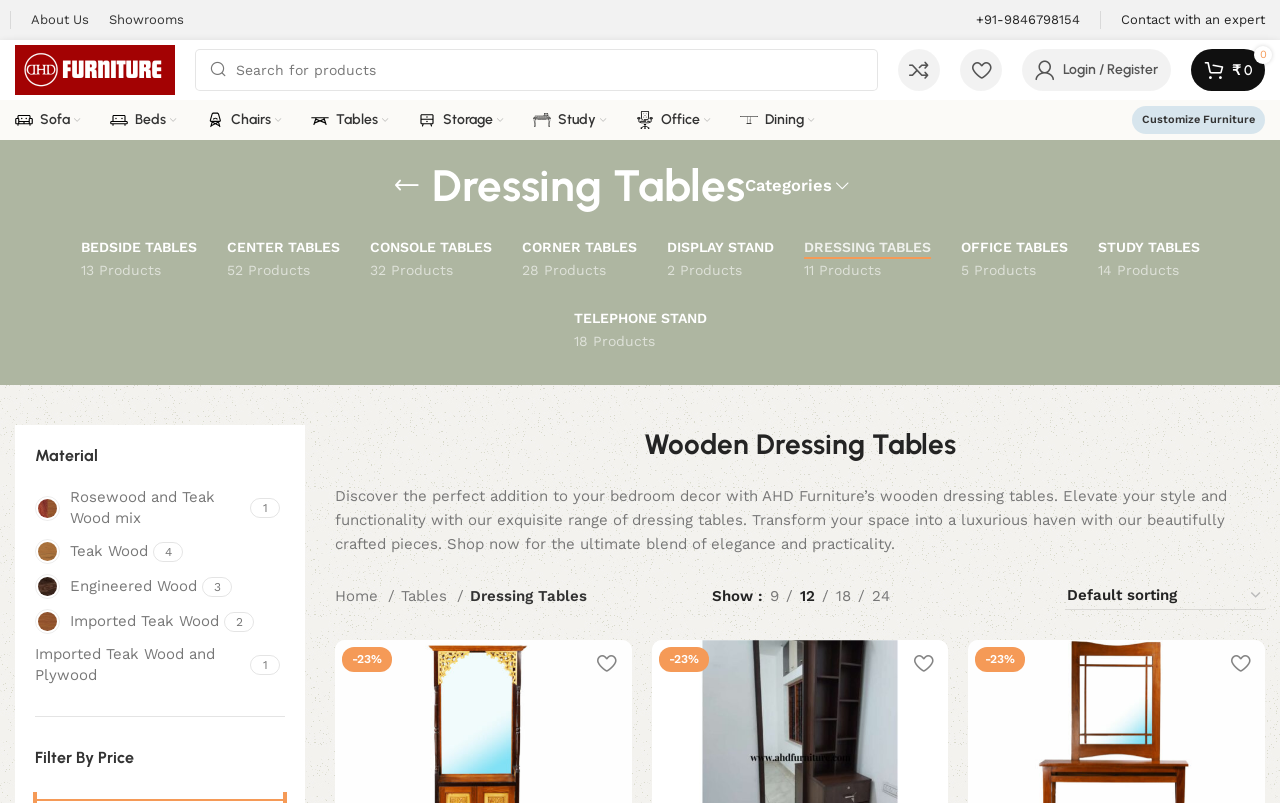Predict the bounding box of the UI element based on this description: "Metal Console Table".

[0.267, 0.484, 0.533, 0.546]